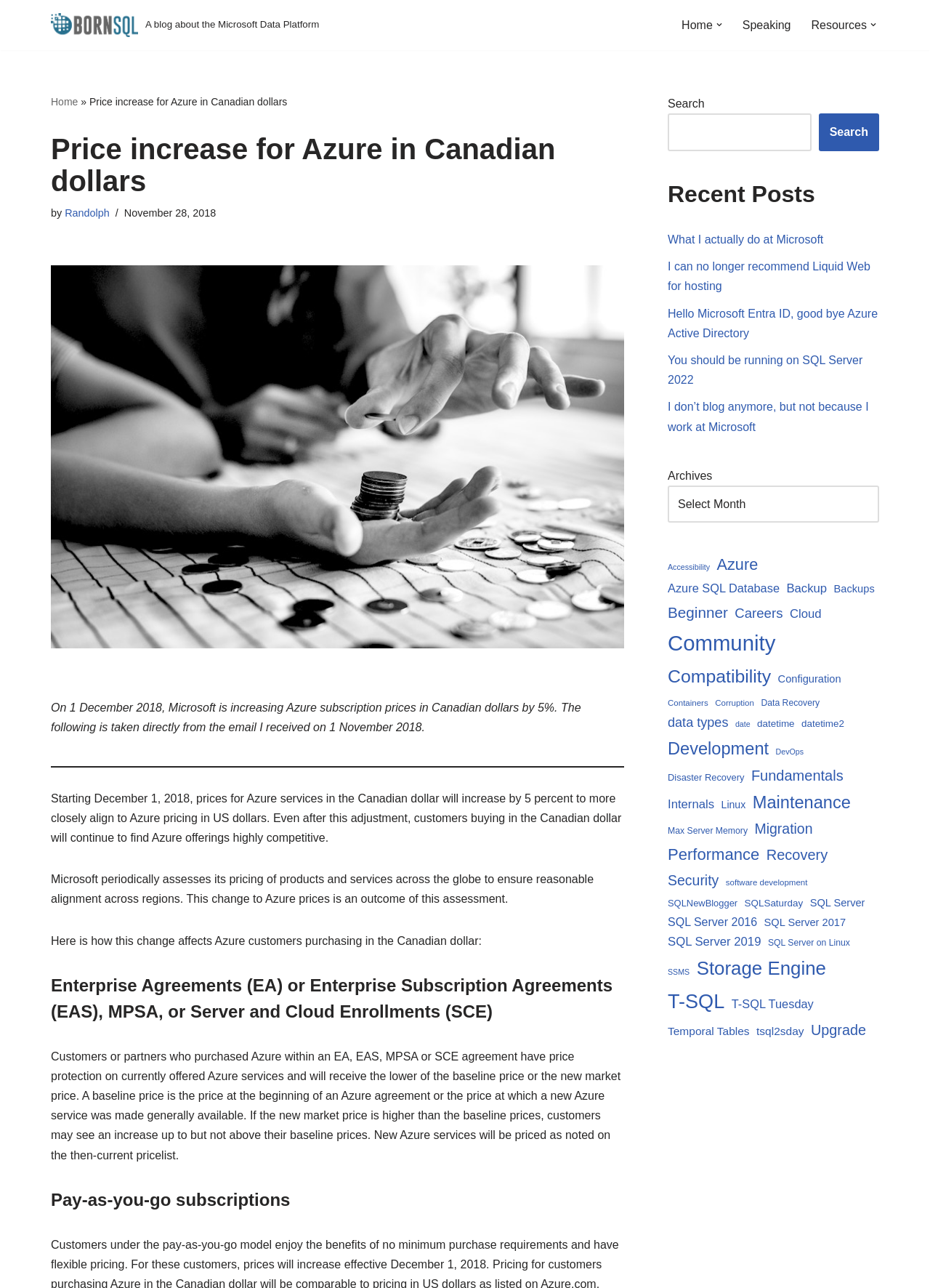What type of agreements have price protection? Analyze the screenshot and reply with just one word or a short phrase.

EA, EAS, MPSA, or SCE